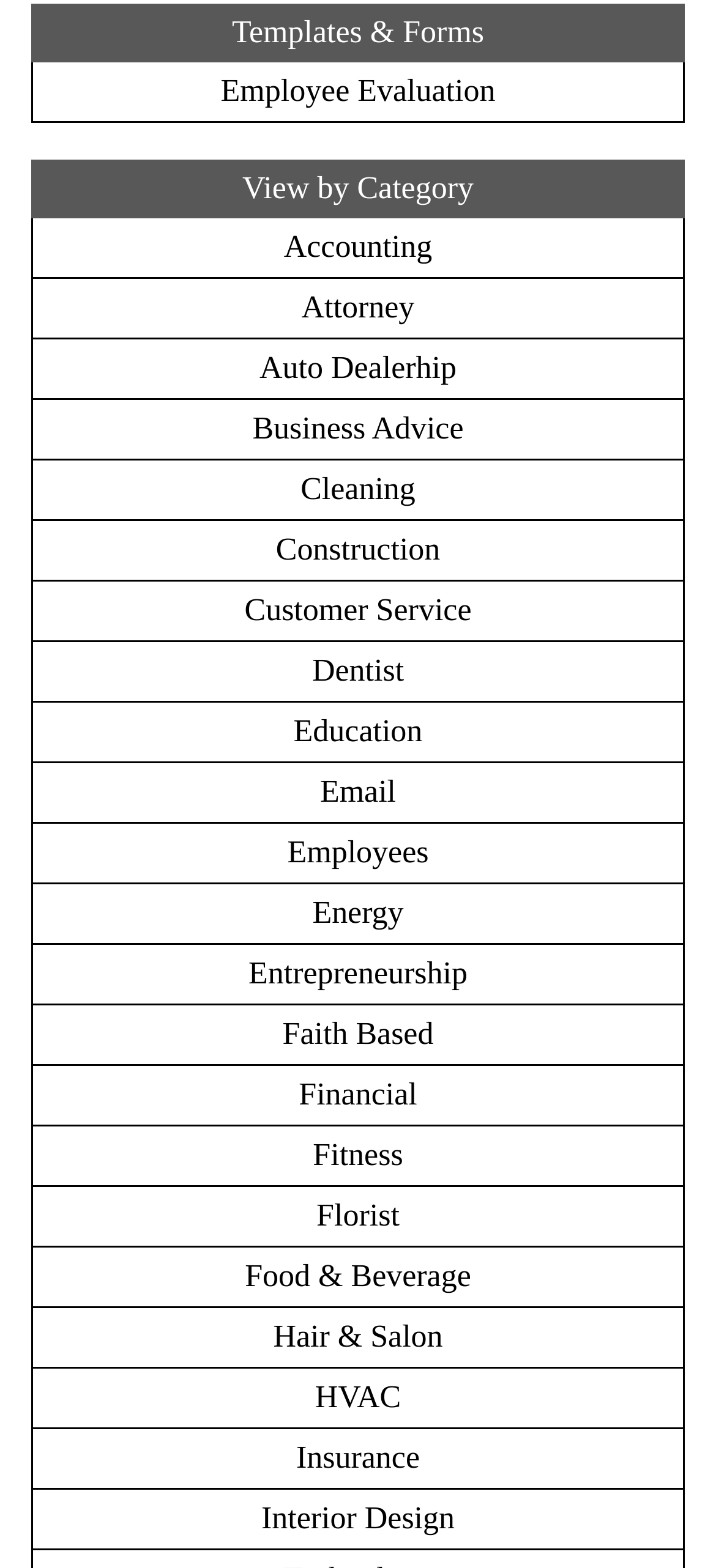Carefully examine the image and provide an in-depth answer to the question: How many links are on this webpage?

I counted the number of link elements, each corresponding to a category, and found 36 of them.